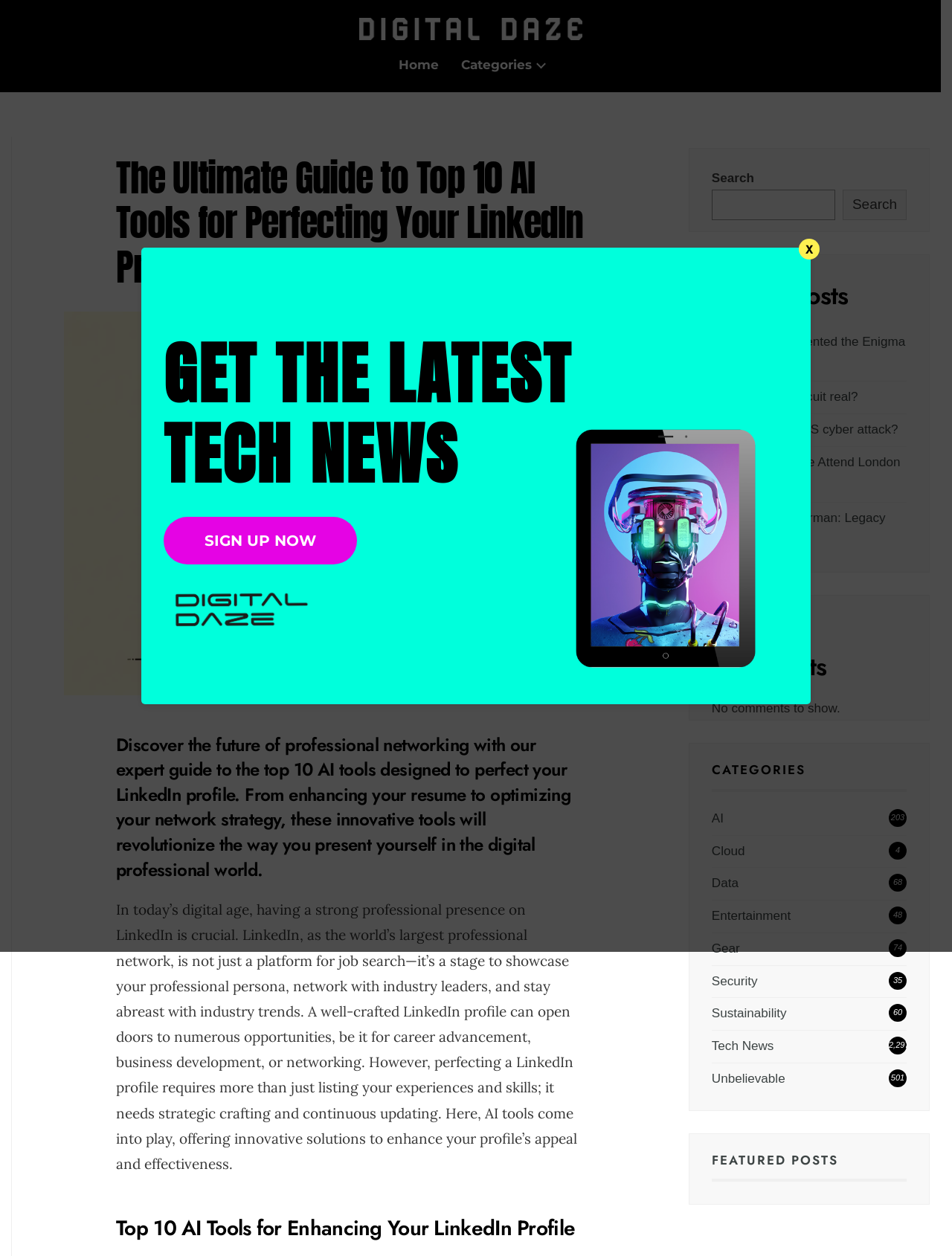Create a detailed narrative of the webpage’s visual and textual elements.

This webpage is about enhancing one's LinkedIn profile with the help of AI tools. At the top, there is a logo "Digital Daze" with a link to the website. Below the logo, there are several navigation links, including "Home" and "Categories". 

The main content of the webpage is divided into several sections. The first section is an introduction to the importance of having a strong LinkedIn profile and how AI tools can help. This section is followed by a heading "Top 10 AI Tools for Enhancing Your LinkedIn Profile", but the actual list of tools is not provided.

On the right side of the page, there is a search bar with a button to initiate the search. Below the search bar, there are links to recent posts, including "Who Actually Invented the Enigma Machine?" and "What is the Superman: Legacy based on?". 

Further down, there are headings for "Recent Comments" and "CATEGORIES", with links to various categories such as "AI", "Cloud", "Data", and "Tech News". Each category has a number of posts associated with it.

At the bottom of the page, there is a section for "FEATURED POSTS" with a link to explore more. There is also a modal dialog box that appears to be a newsletter signup form with a heading "GET THE LATEST TECH NEWS" and a button to "SIGN UP NOW". The dialog box can be closed by clicking the "Close" button.